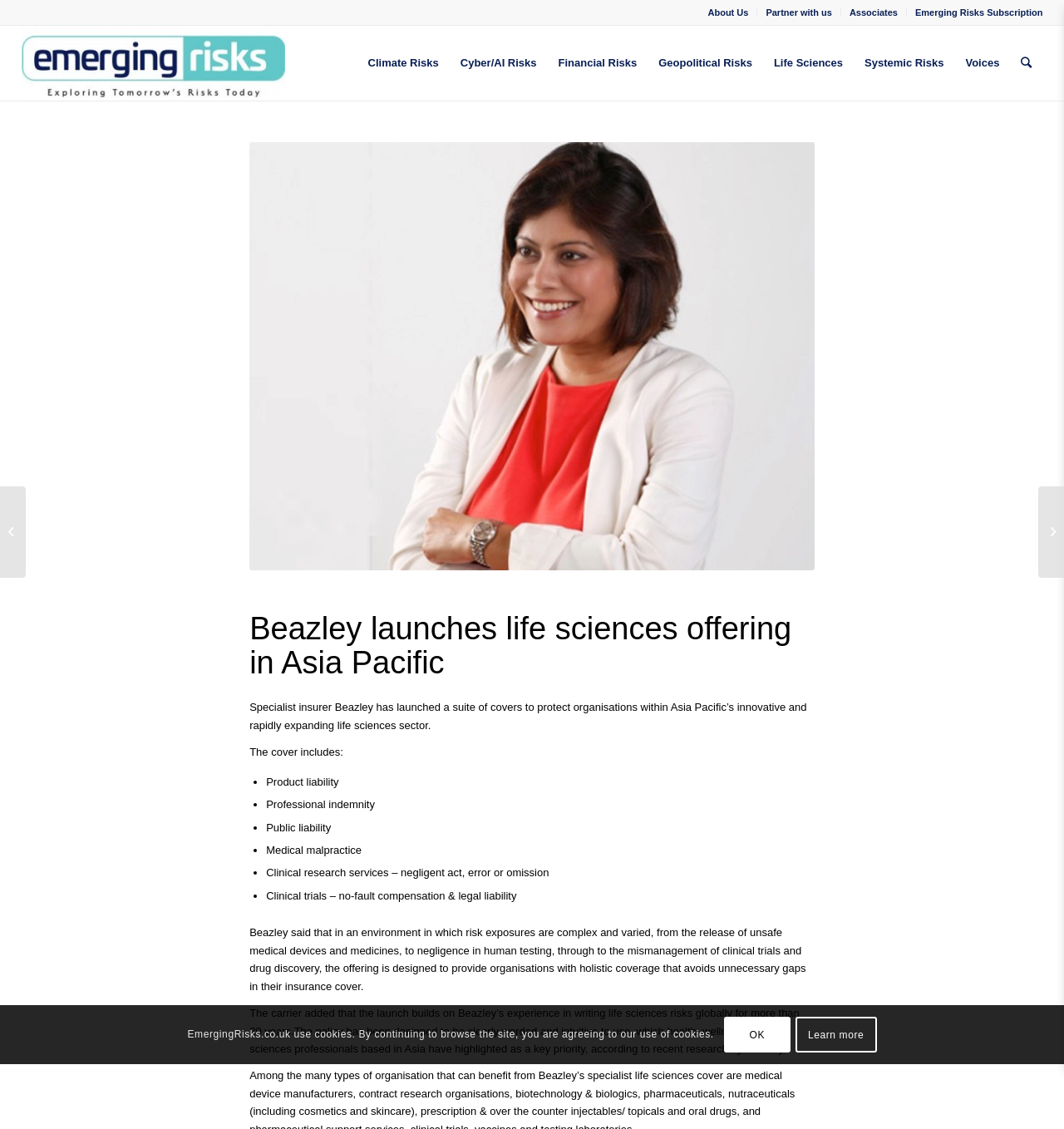Explain in detail what is displayed on the webpage.

The webpage is about Beazley's launch of a life sciences offering in Asia Pacific. At the top, there are several links to different sections of the website, including "About Us", "Partner with us", and "Associates". Below these links, there is a row of links to various risk categories, such as "Climate Risks", "Cyber/AI Risks", and "Life Sciences". 

To the left of these risk category links, there is an image and a link to "Emerging Risks Media Ltd". On the right side, there is a search bar with a magnifying glass icon. 

The main content of the webpage is a news article about Beazley's launch of a suite of covers to protect organizations within Asia Pacific's innovative and rapidly expanding life sciences sector. The cover includes product liability, professional indemnity, public liability, medical malpractice, and clinical research services. 

The article explains that the offering is designed to provide organizations with holistic coverage that avoids unnecessary gaps in their insurance cover. It also mentions that the policy has been designed to be clearly worded and intuitive to use, which is a key priority for health, wellness, and life sciences professionals based in Asia.

At the bottom of the page, there are two more links to news articles, one about a fifteenth syndicate rejecting pipeline risks and another about forest fears as COP26 looms.